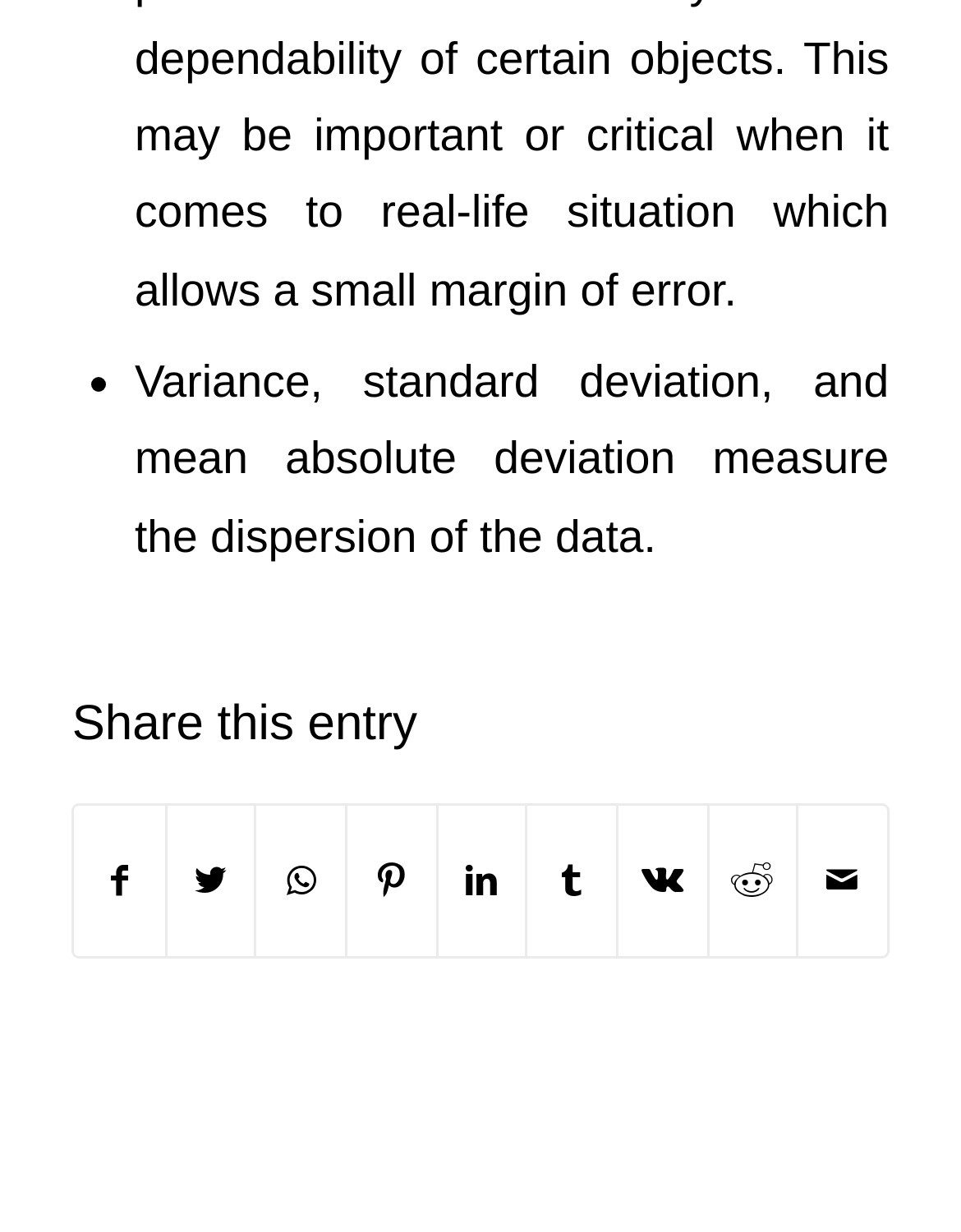What is the purpose of the 'Share this entry' section?
Utilize the information in the image to give a detailed answer to the question.

The purpose of the 'Share this entry' section is to allow users to share the content of the webpage on various social media platforms, as indicated by the presence of multiple social media links below the heading.